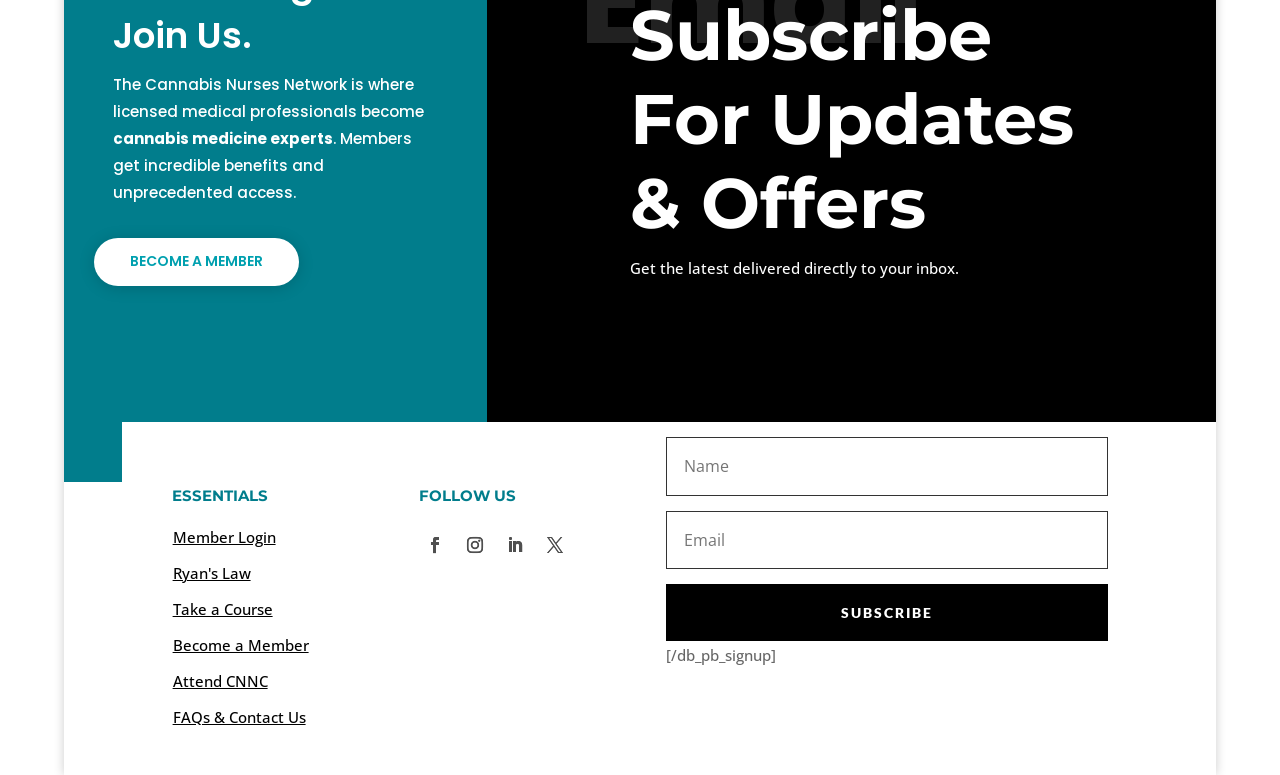Based on the element description: "Take a Course", identify the bounding box coordinates for this UI element. The coordinates must be four float numbers between 0 and 1, listed as [left, top, right, bottom].

[0.135, 0.773, 0.213, 0.798]